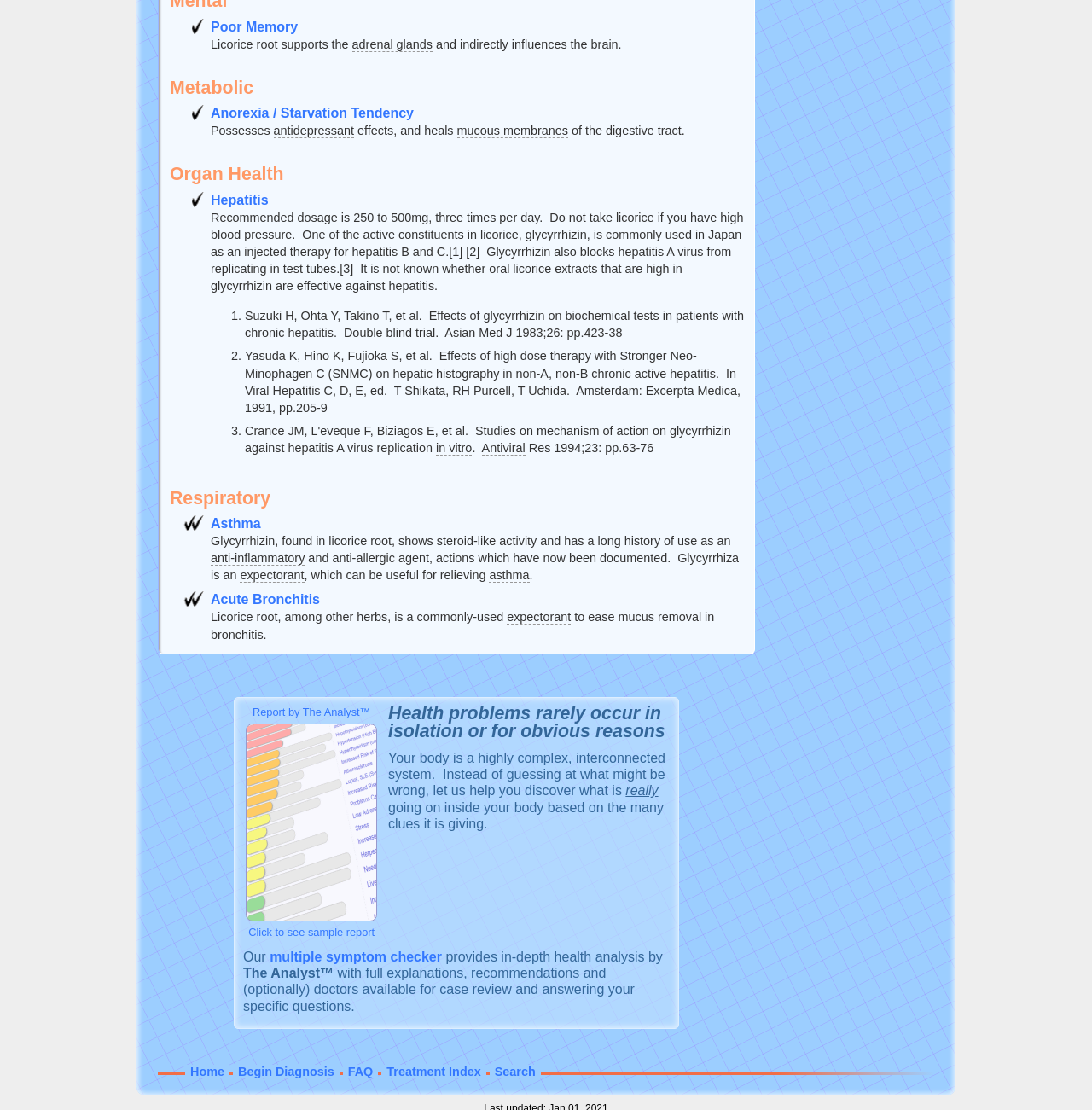What is the purpose of the multiple symptom checker?
Please provide a comprehensive answer based on the visual information in the image.

The multiple symptom checker, also known as The Analyst, provides in-depth health analysis by examining multiple symptoms and providing explanations, recommendations, and optional doctor review.